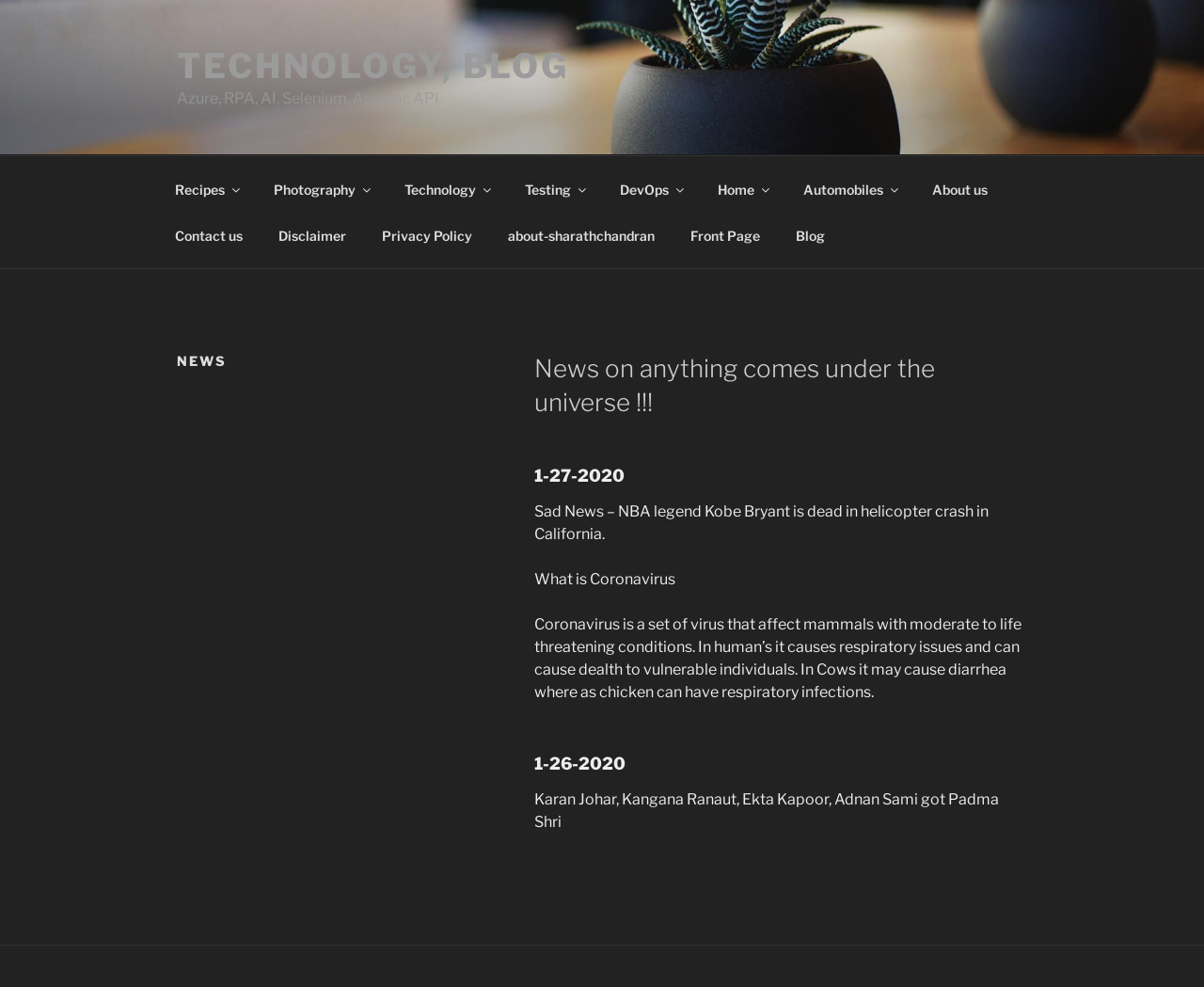Highlight the bounding box coordinates of the element you need to click to perform the following instruction: "View Front Page."

[0.559, 0.215, 0.645, 0.262]